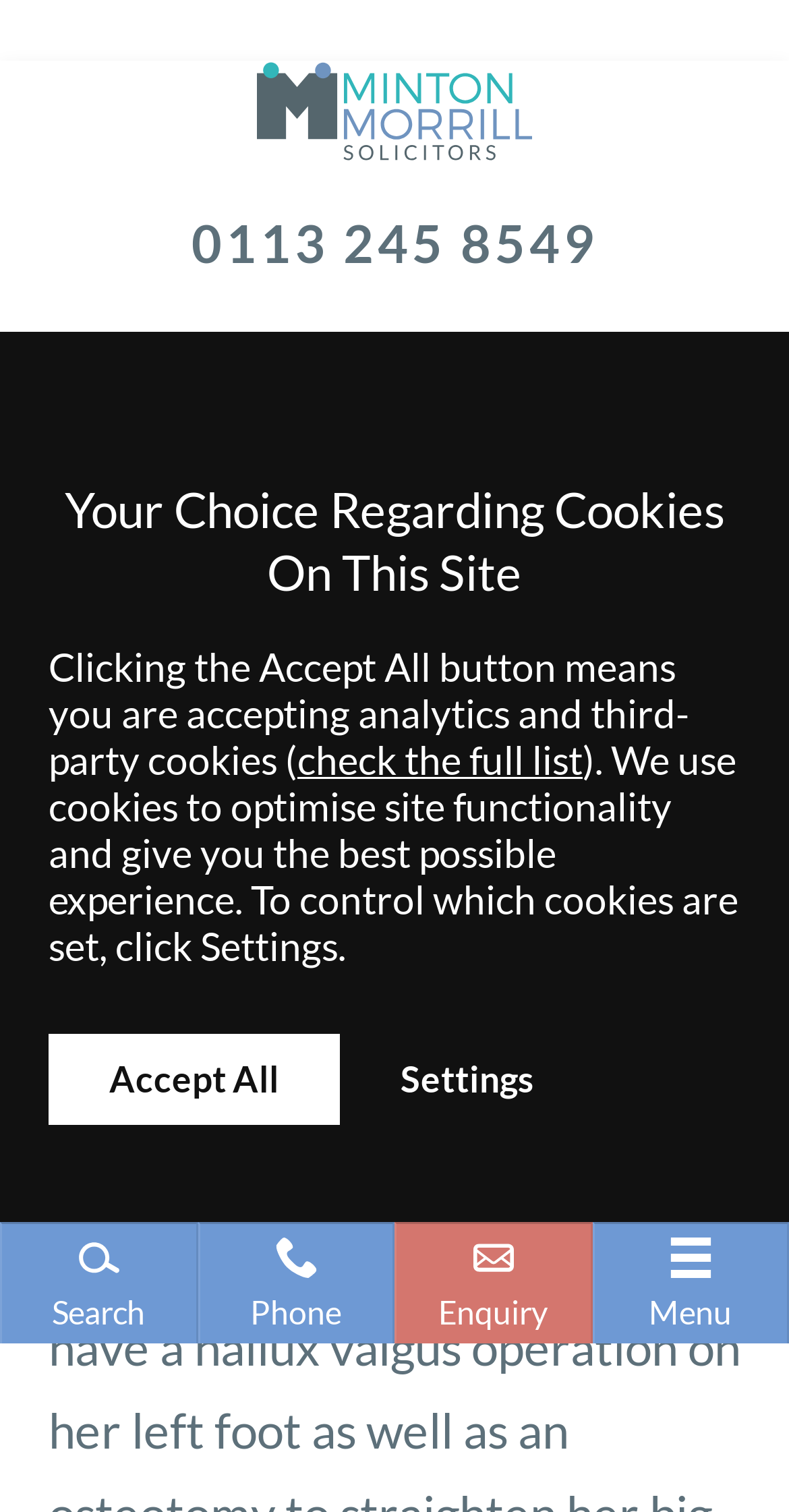Please identify the bounding box coordinates of the element's region that should be clicked to execute the following instruction: "Make a phone call". The bounding box coordinates must be four float numbers between 0 and 1, i.e., [left, top, right, bottom].

[0.25, 0.808, 0.5, 0.888]